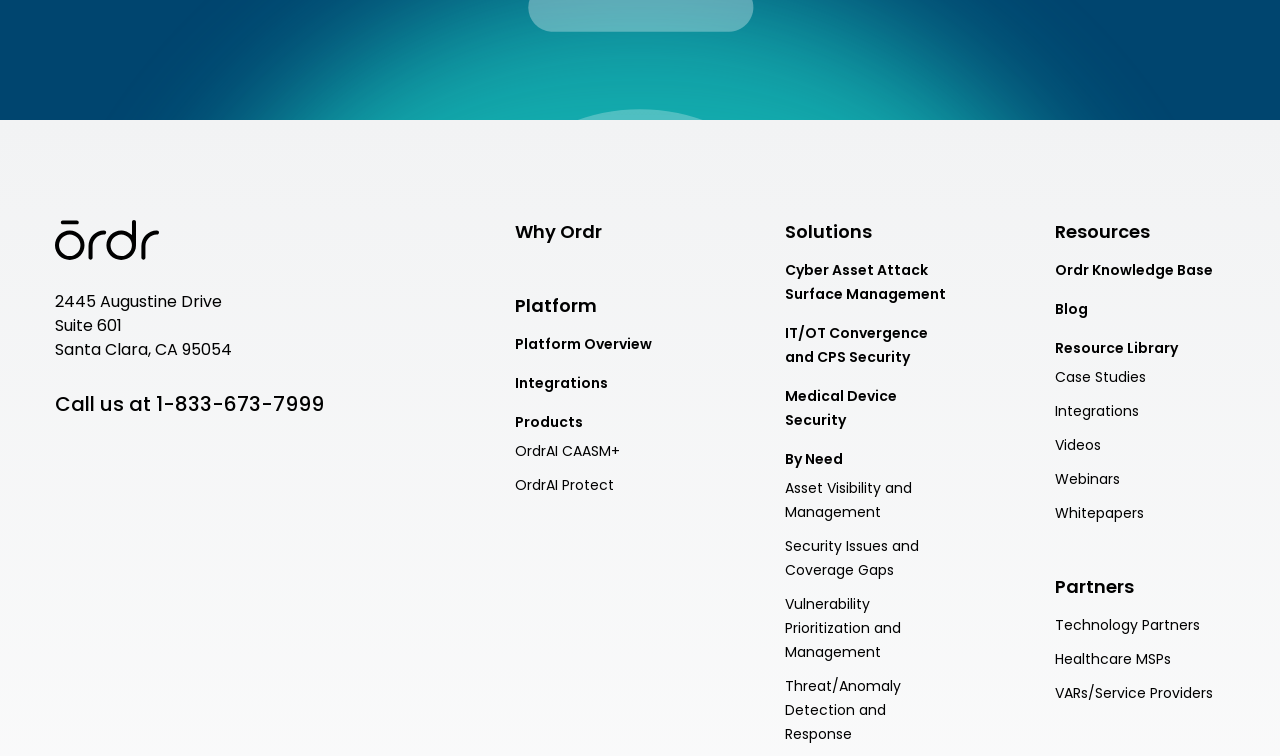Please determine the bounding box coordinates of the element to click on in order to accomplish the following task: "Explore the 'LIFESTYLE' category". Ensure the coordinates are four float numbers ranging from 0 to 1, i.e., [left, top, right, bottom].

None